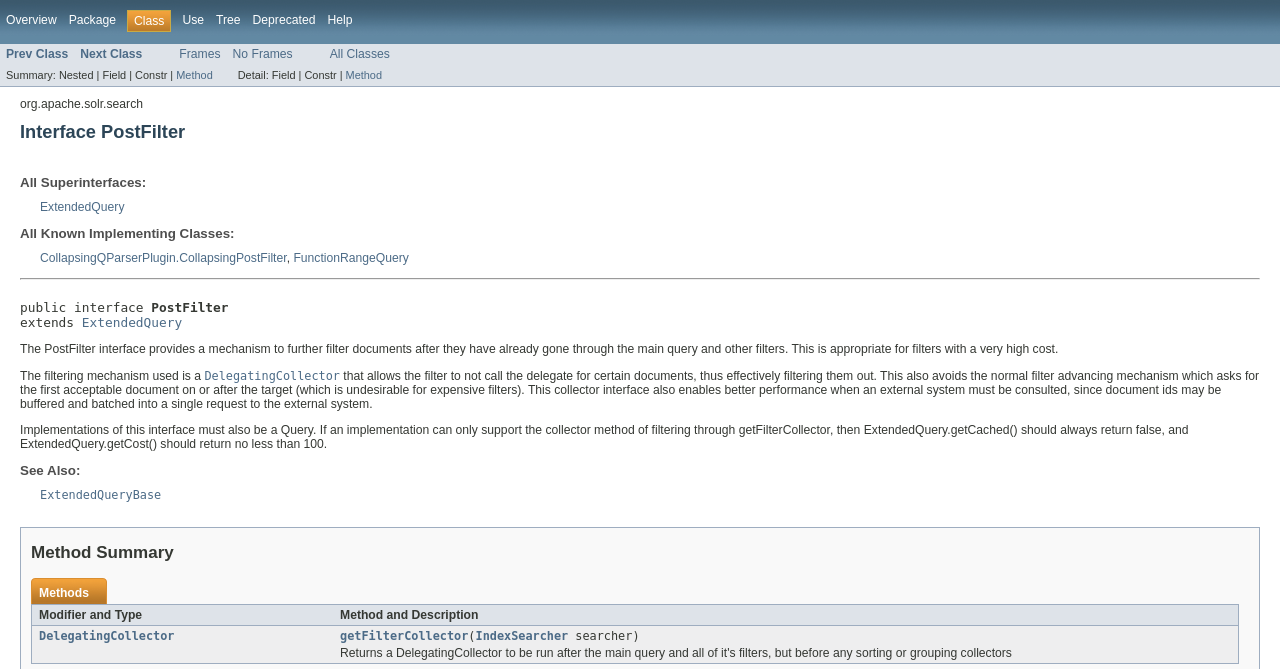Locate the bounding box of the UI element based on this description: "Deprecated". Provide four float numbers between 0 and 1 as [left, top, right, bottom].

[0.197, 0.019, 0.246, 0.04]